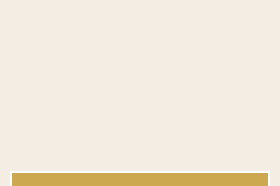Use a single word or phrase to respond to the question:
What type of photography service is emphasized?

Colorado Wedding Photography